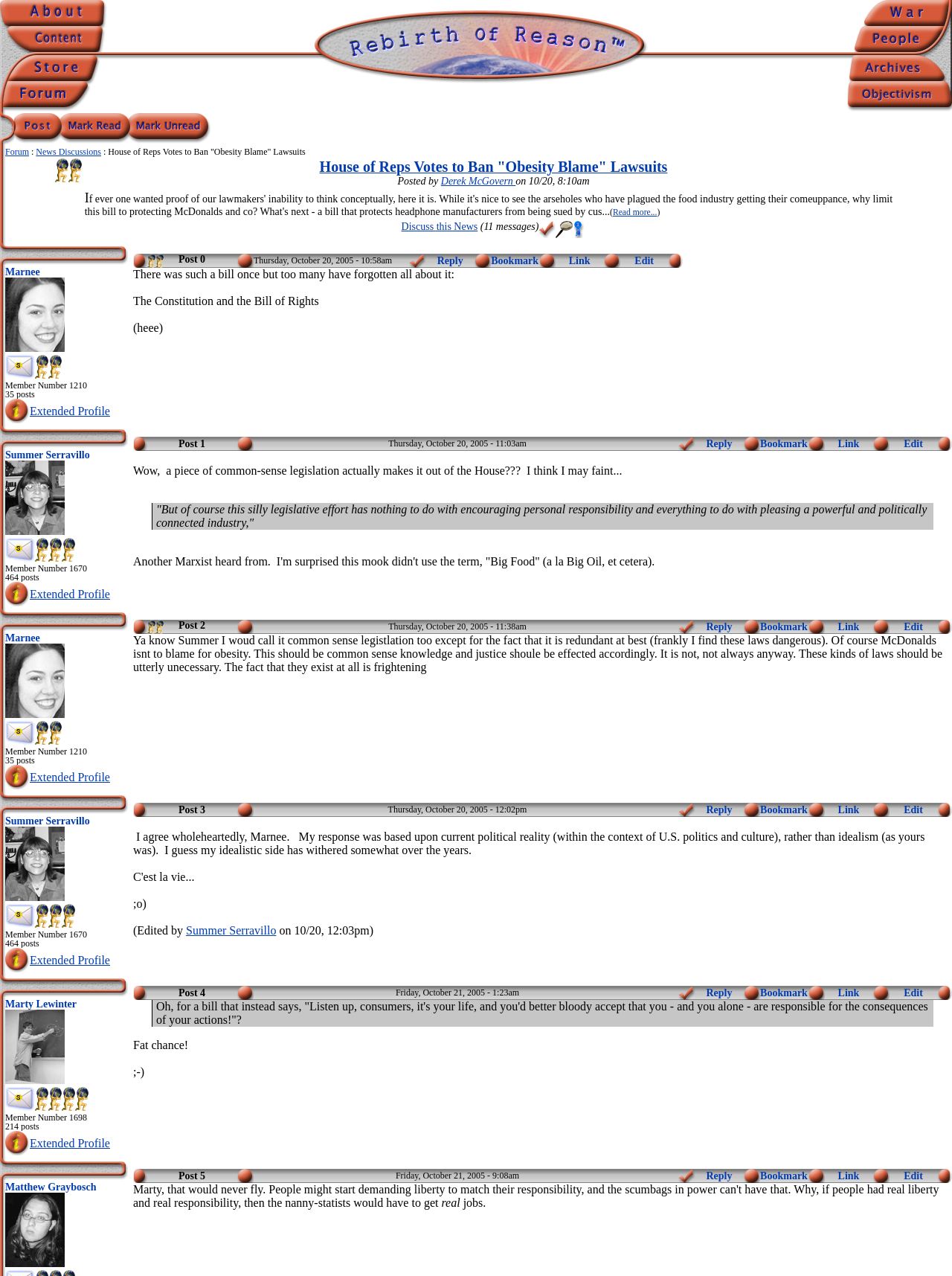Determine the bounding box coordinates for the region that must be clicked to execute the following instruction: "View Rebirth of Reason".

[0.321, 0.037, 0.681, 0.047]